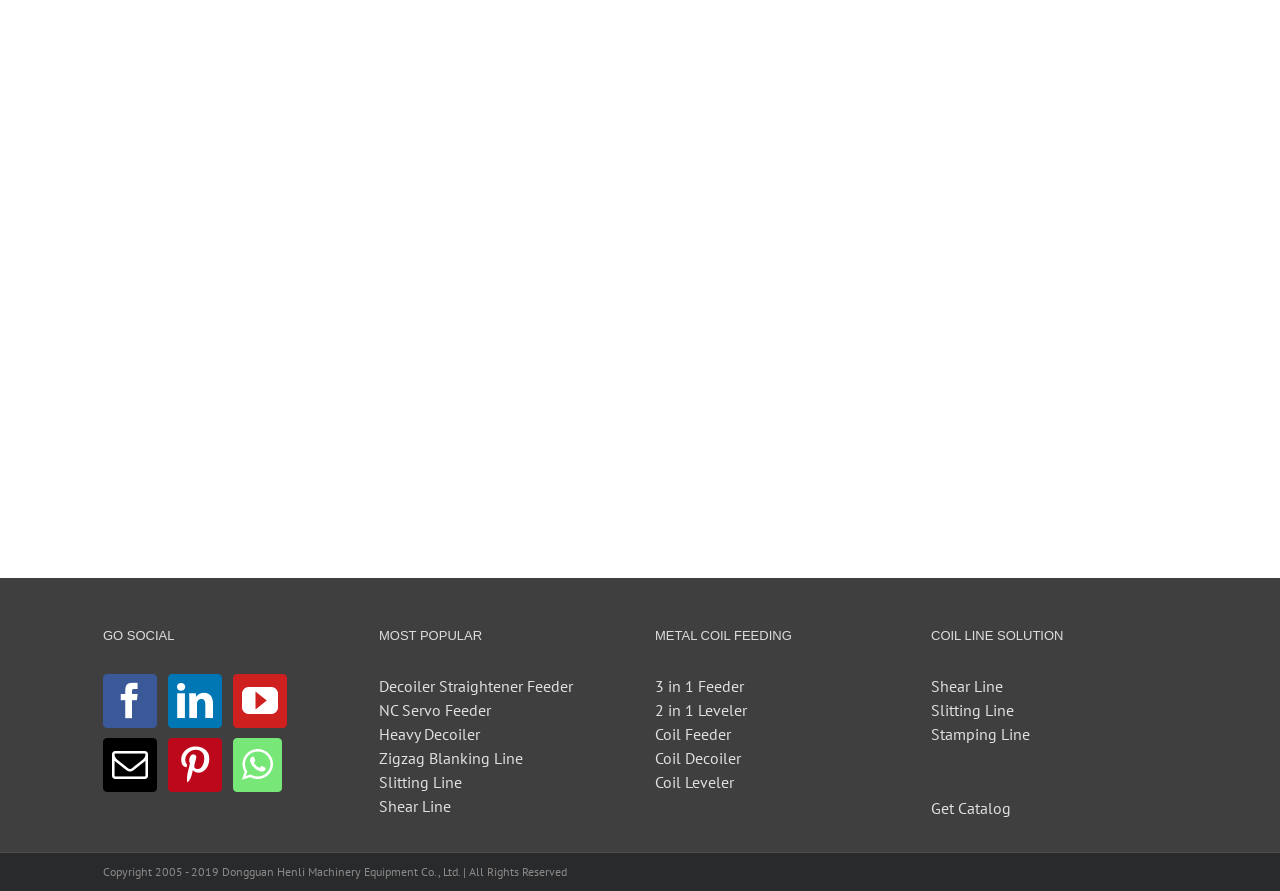Using the format (top-left x, top-left y, bottom-right x, bottom-right y), provide the bounding box coordinates for the described UI element. All values should be floating point numbers between 0 and 1: Zigzag Blanking Line

[0.296, 0.837, 0.488, 0.864]